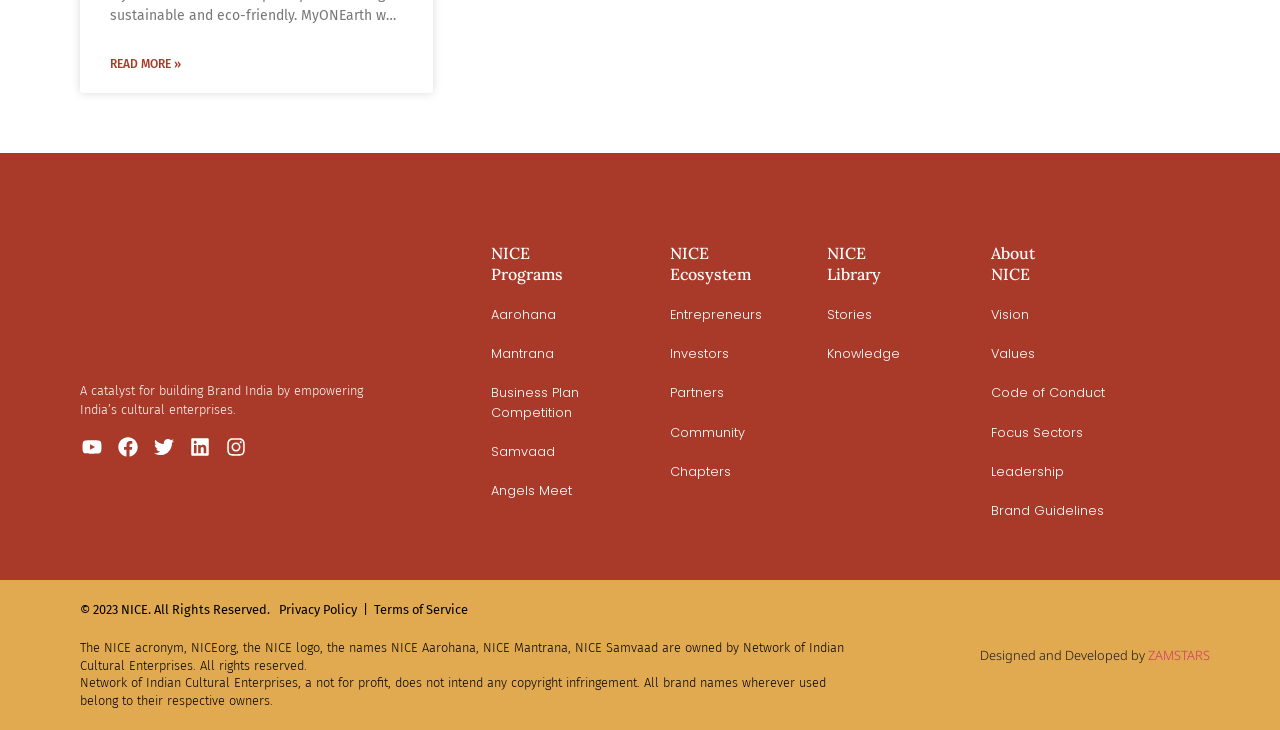Pinpoint the bounding box coordinates of the element to be clicked to execute the instruction: "Read more about NICE Stories".

[0.086, 0.076, 0.141, 0.1]